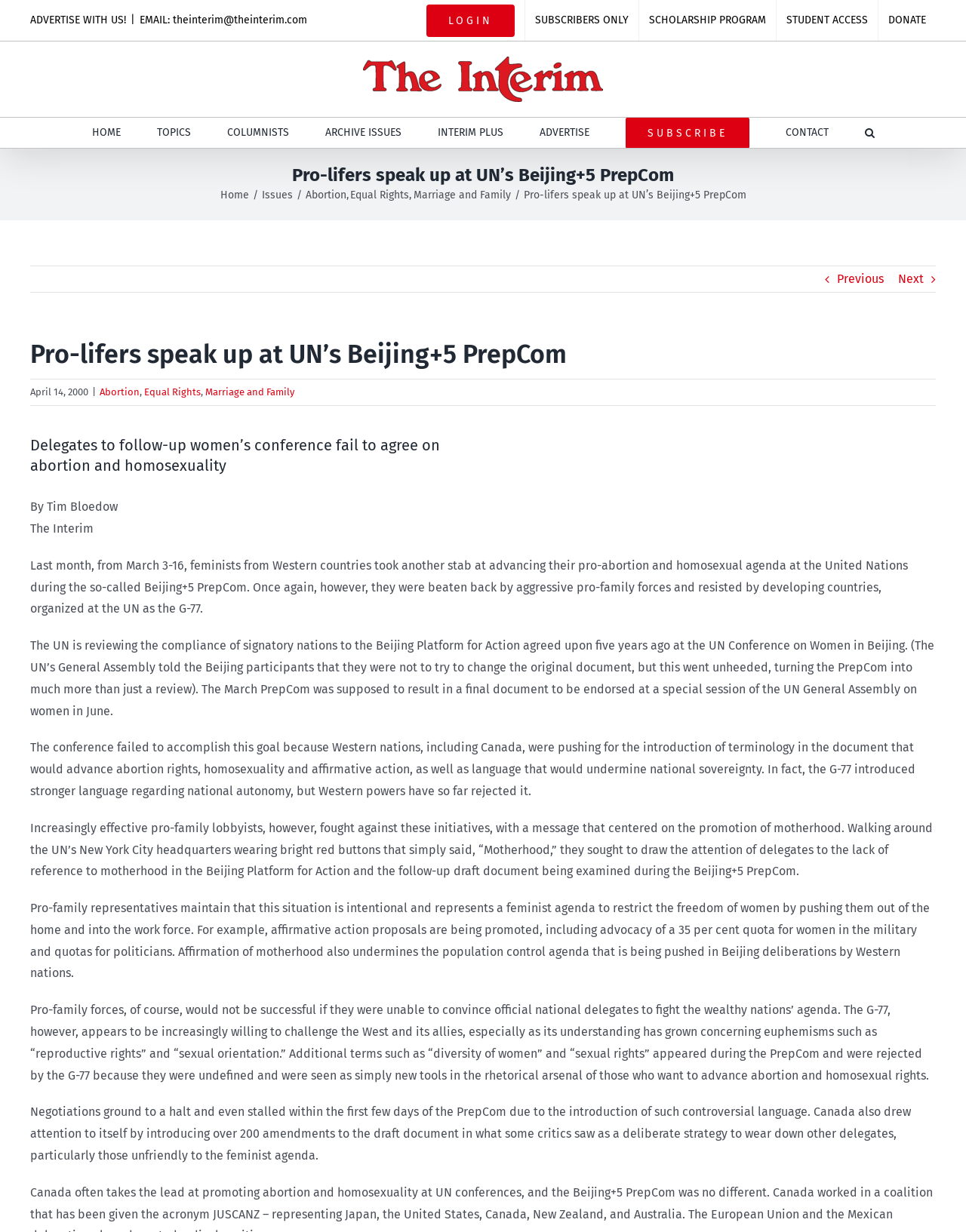Use one word or a short phrase to answer the question provided: 
What is the purpose of the 'Motherhood' buttons?

To promote motherhood